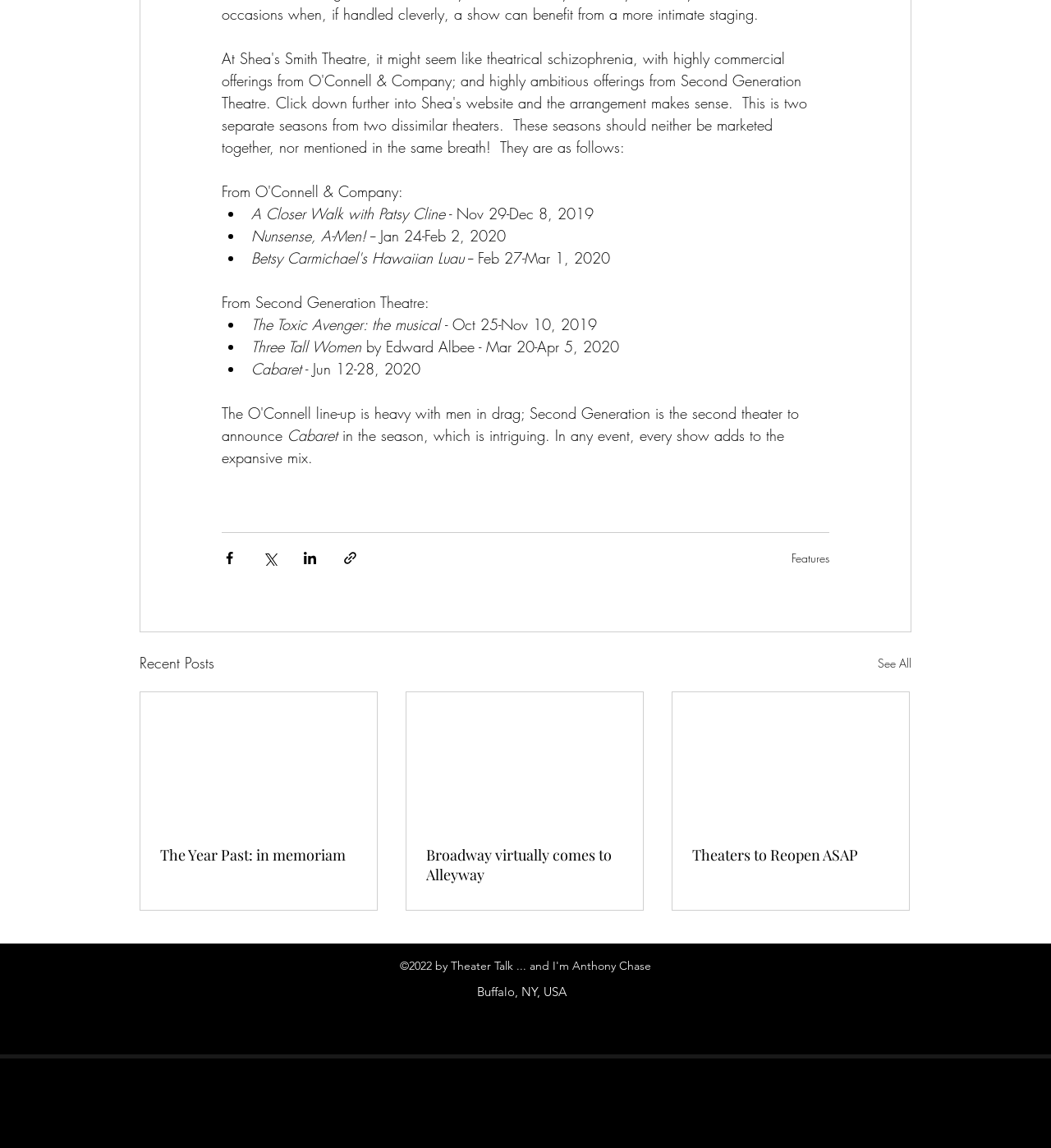Pinpoint the bounding box coordinates of the element to be clicked to execute the instruction: "Share via Facebook".

[0.211, 0.479, 0.226, 0.493]